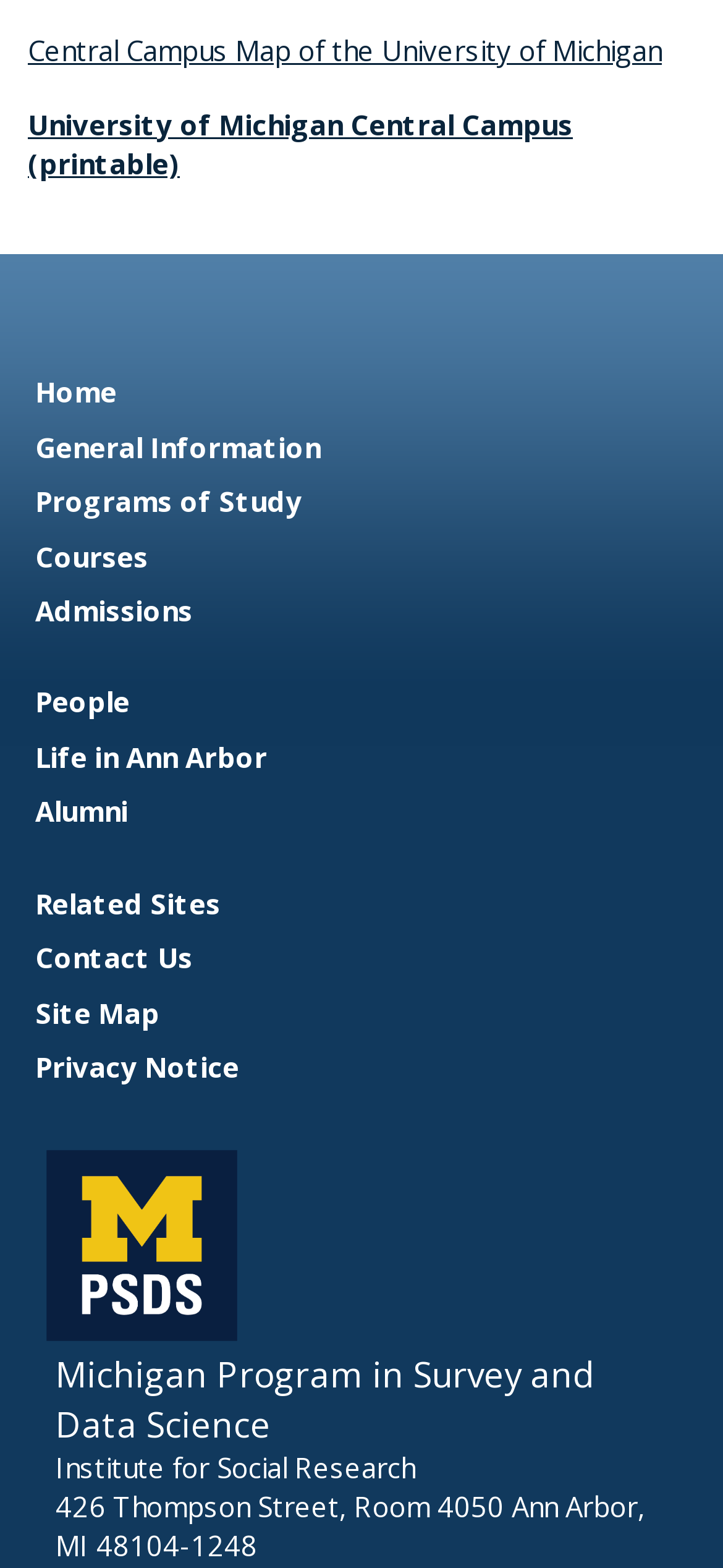How many links are provided on the webpage?
Look at the image and respond with a one-word or short phrase answer.

17